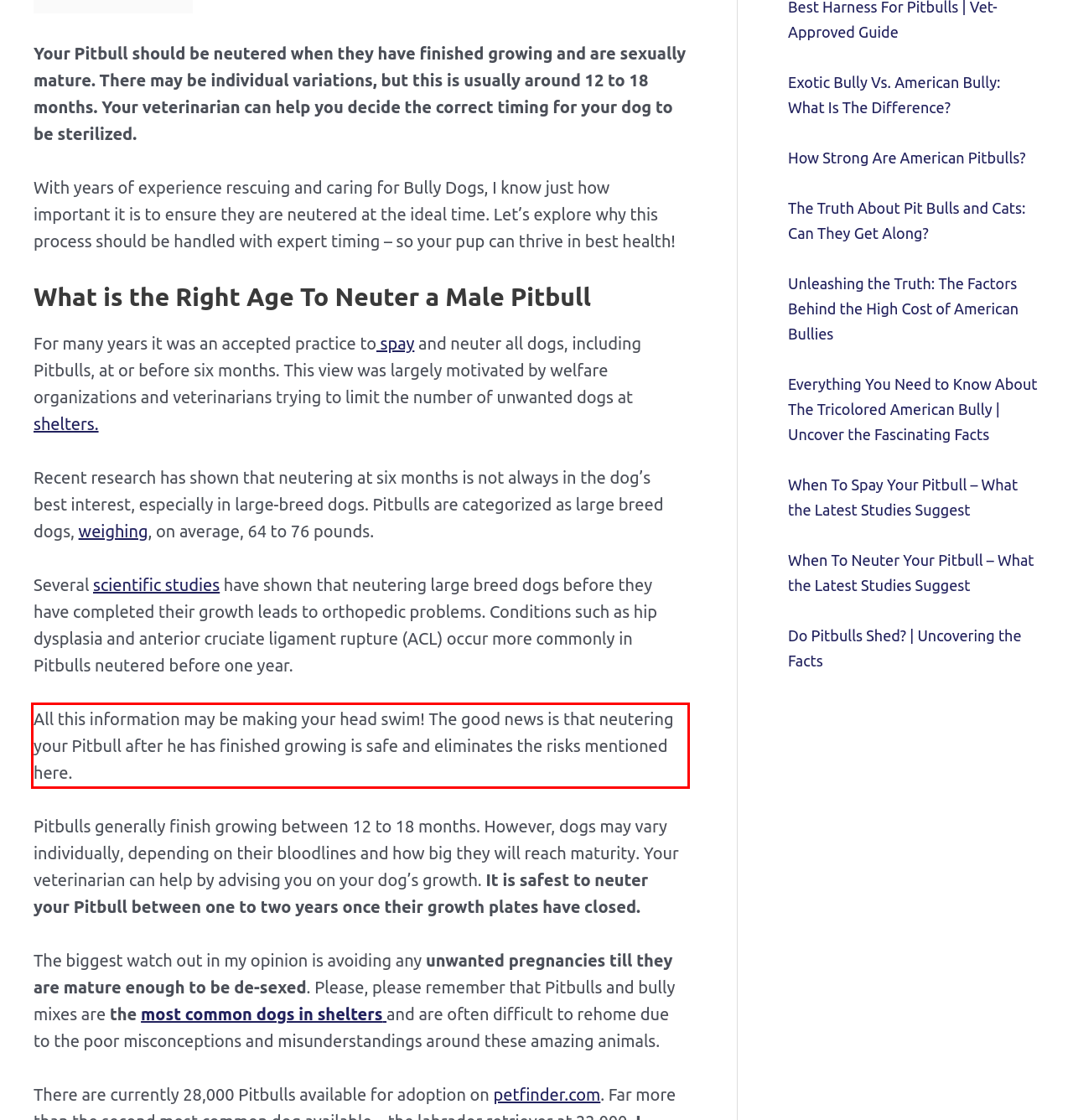There is a screenshot of a webpage with a red bounding box around a UI element. Please use OCR to extract the text within the red bounding box.

All this information may be making your head swim! The good news is that neutering your Pitbull after he has finished growing is safe and eliminates the risks mentioned here.